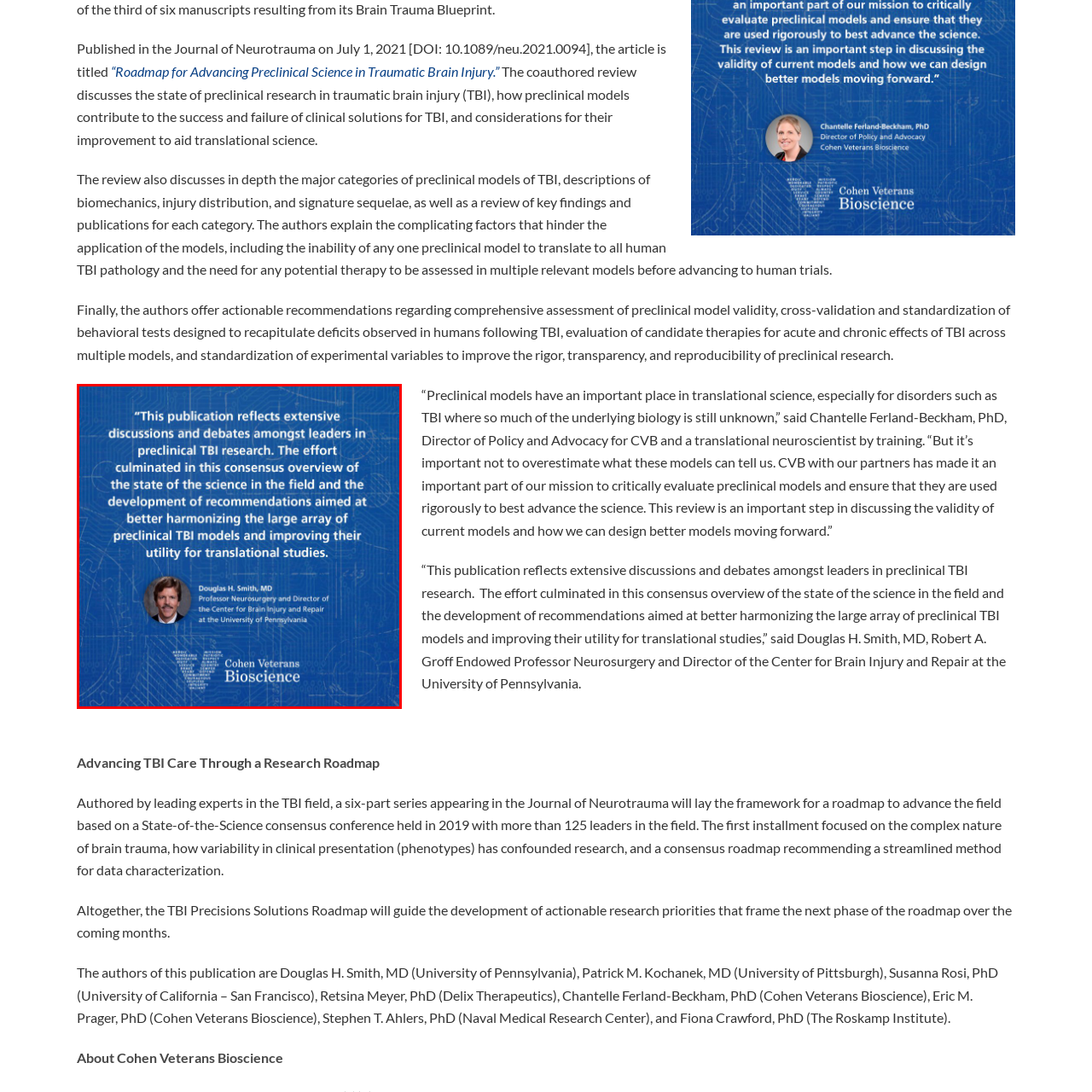Examine the red-bounded region in the image and describe it in detail.

The image features a notable quote from Dr. Douglas H. Smith, MD, emphasizing the collaborative efforts of experts in the field of preclinical traumatic brain injury (TBI) research. He states, “This publication reflects extensive discussions and debates amongst leaders in preclinical TBI research. The effort culminated in this consensus overview of the state of the science in the field and the development of recommendations aimed at better harmonizing the large array of preclinical TBI models and improving their utility for translational studies.” 

The background is a blueprint-like design, symbolizing the intricacies and structured approach necessary in this scientific domain. The logo of Cohen Veterans Bioscience is prominently displayed at the bottom, highlighting their role in advancing research and improving methodologies related to TBI. This image underscores the importance of expert collaboration and critical evaluation in developing effective strategies for addressing TBI.